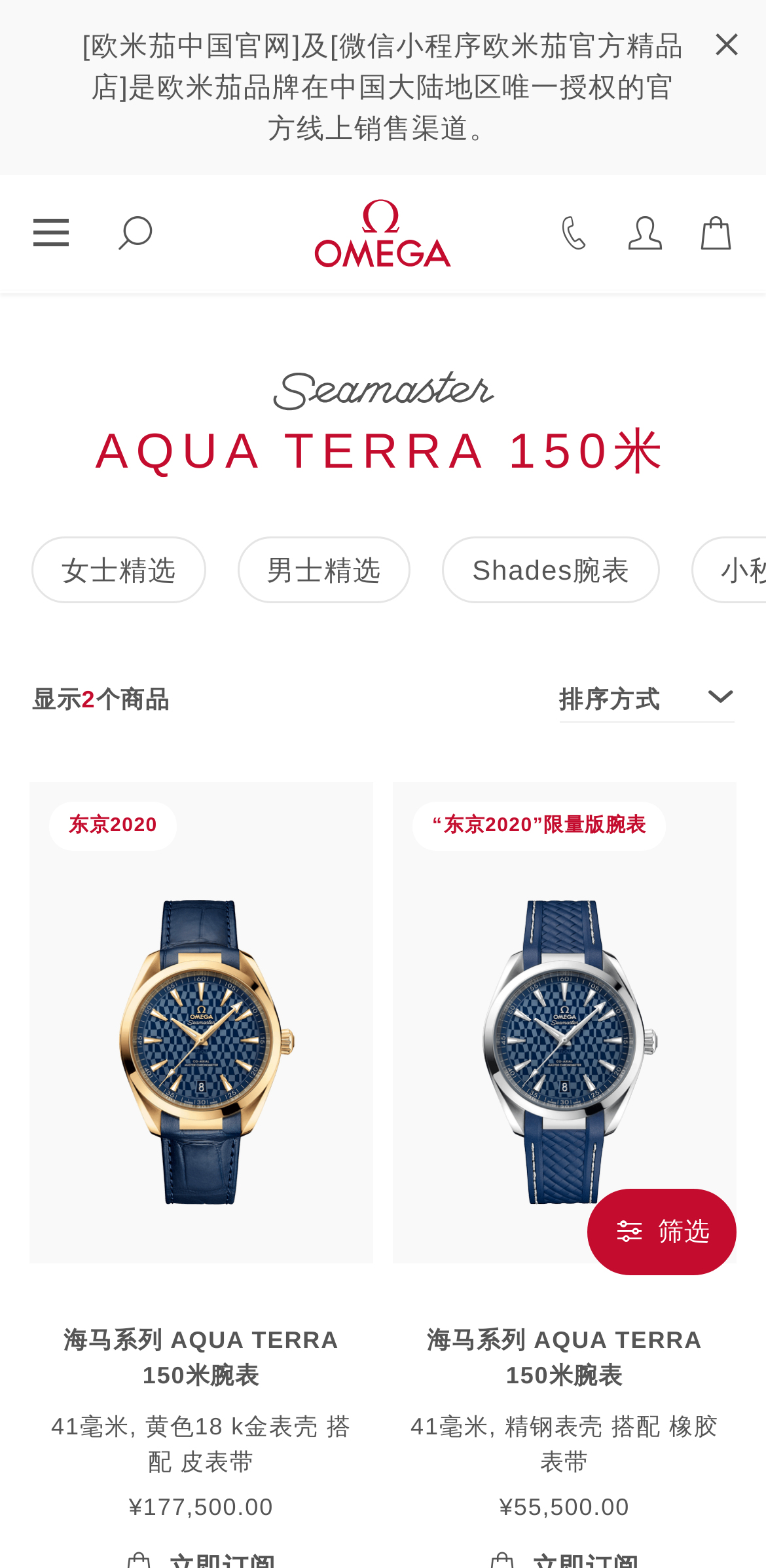Determine the bounding box coordinates for the area that should be clicked to carry out the following instruction: "Search for something".

[0.139, 0.124, 0.216, 0.174]